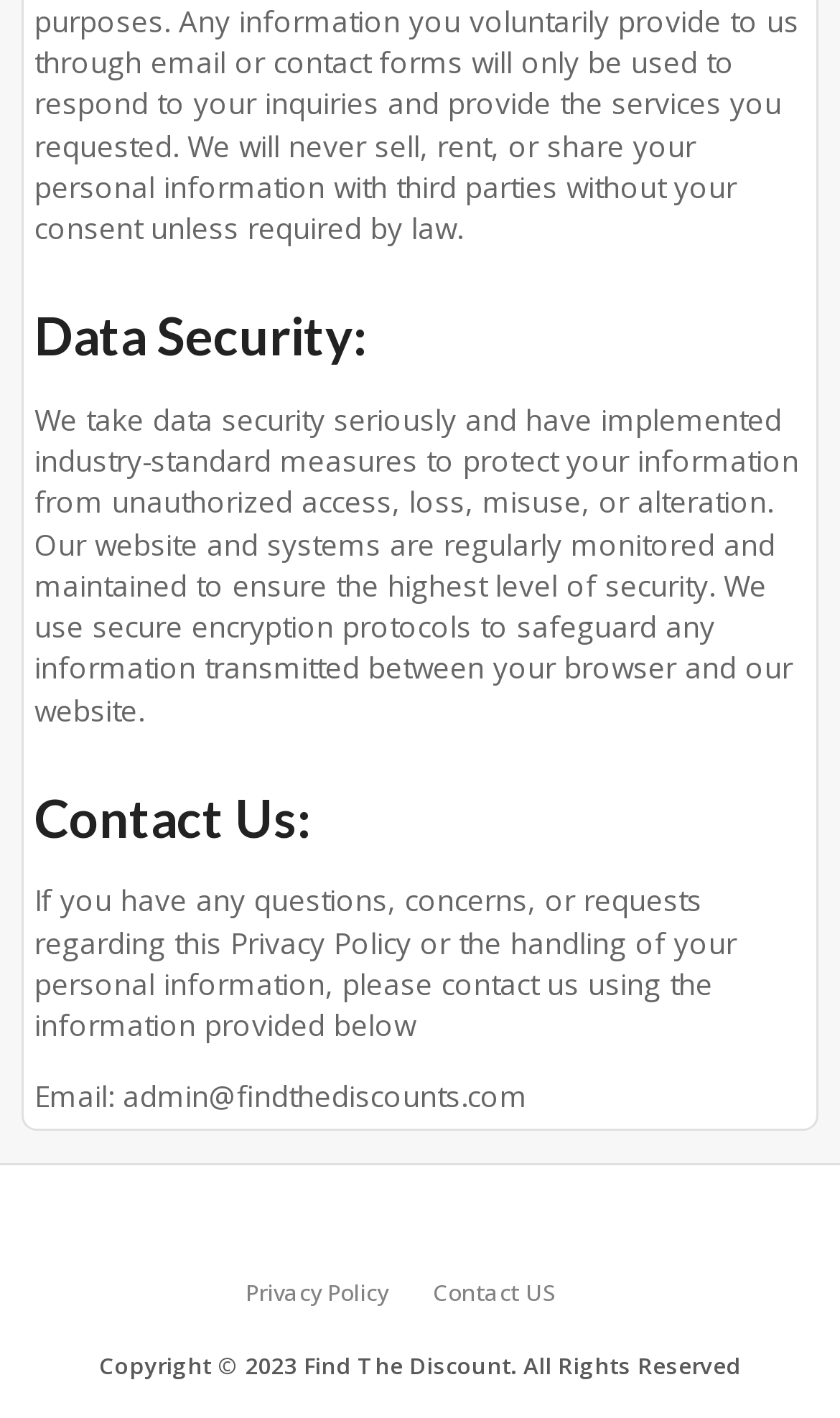How can users contact the website administrators? Please answer the question using a single word or phrase based on the image.

Via email